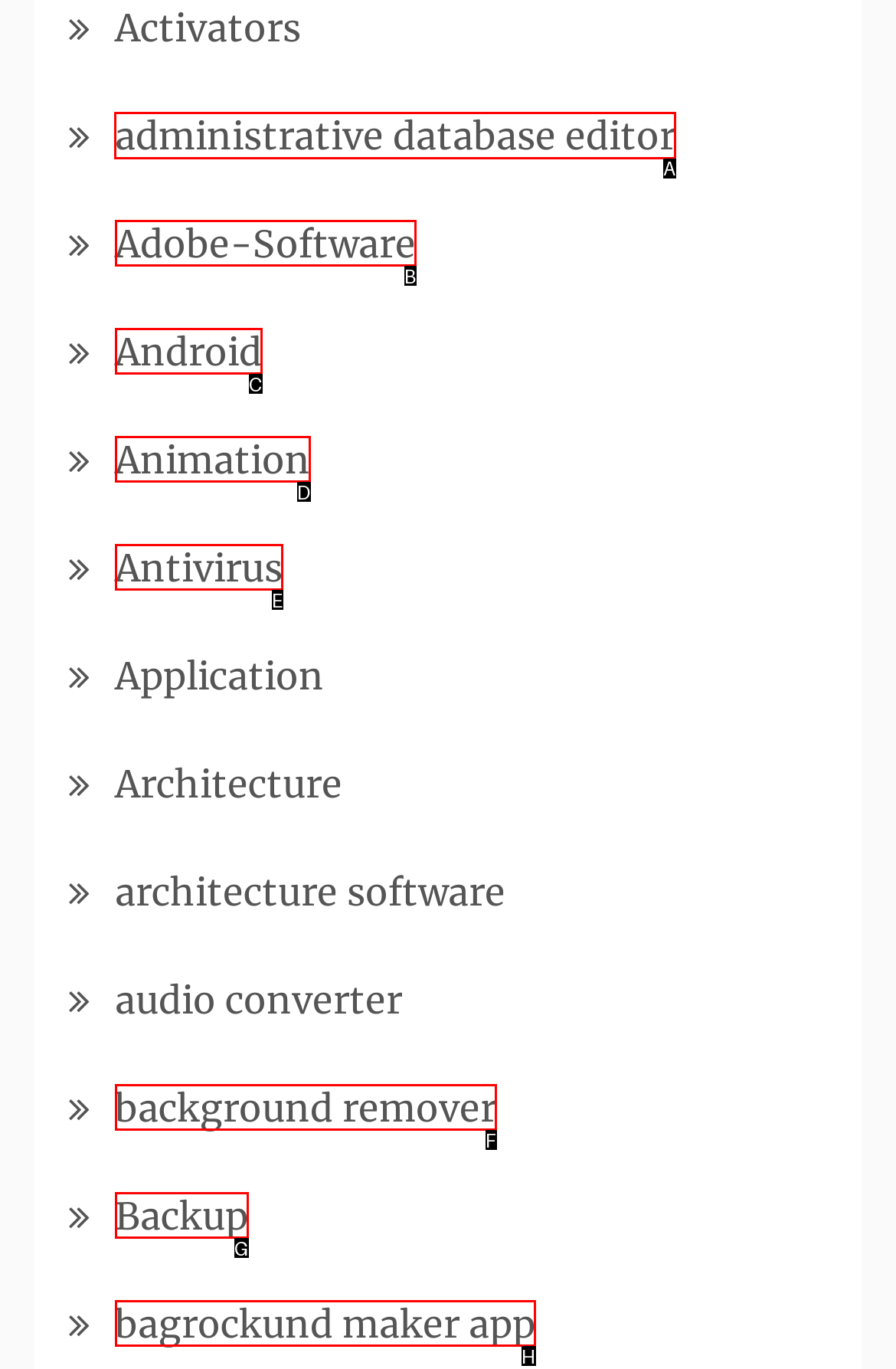Specify the letter of the UI element that should be clicked to achieve the following: visit administrative database editor
Provide the corresponding letter from the choices given.

A